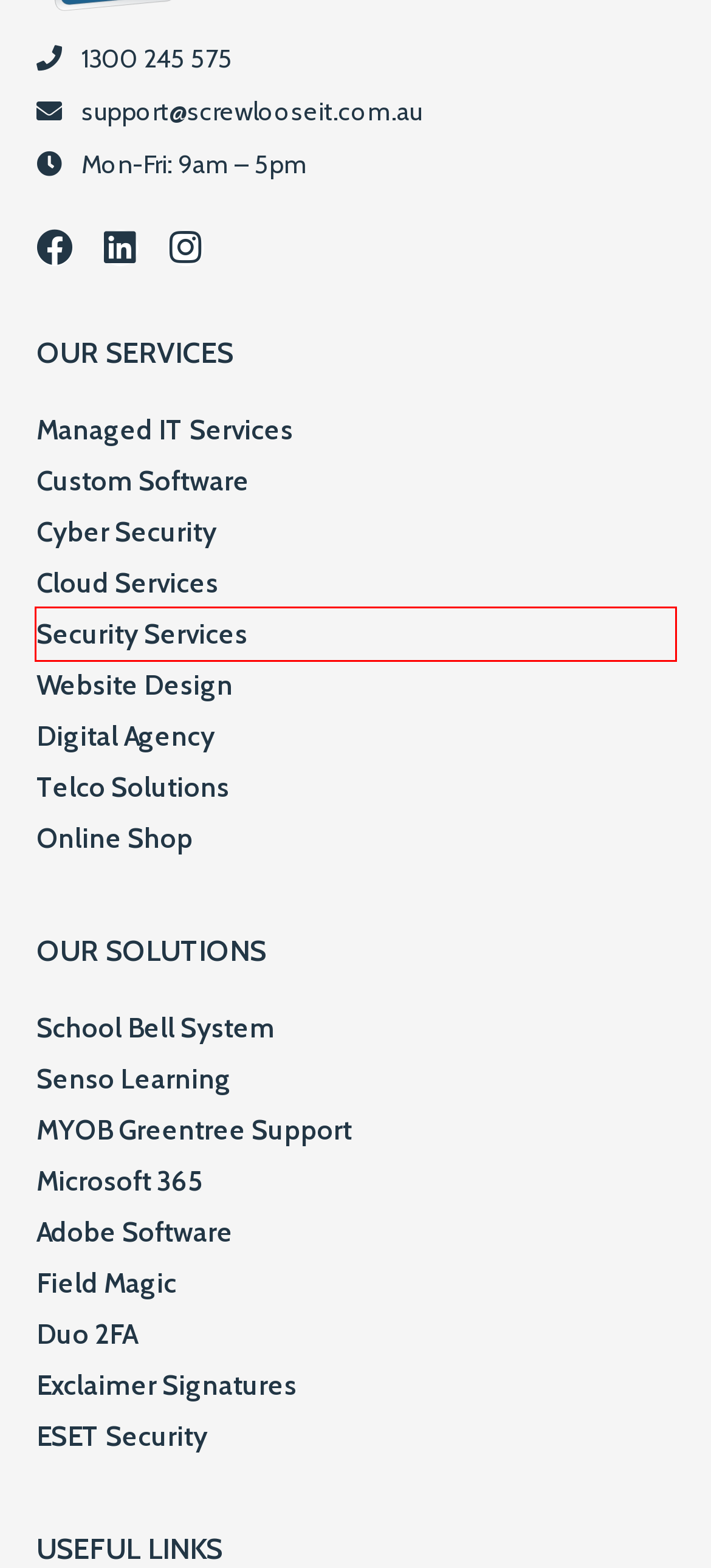You are provided with a screenshot of a webpage highlighting a UI element with a red bounding box. Choose the most suitable webpage description that matches the new page after clicking the element in the bounding box. Here are the candidates:
A. ESET Security – Screwloose IT
B. Exclaimer Signatures – Screwloose IT
C. Adobe Software – Screwloose IT
D. IT Managed Services & Business IT Support - Screwloose IT
E. Field Magic – Screwloose IT
F. Screwloose Digital - Digital Marketing Solutions for Success
G. Custom Software & App Development Solutions - Screwloose IT
H. Screwloose Security | High Quality Cabling & Security Solutions

H